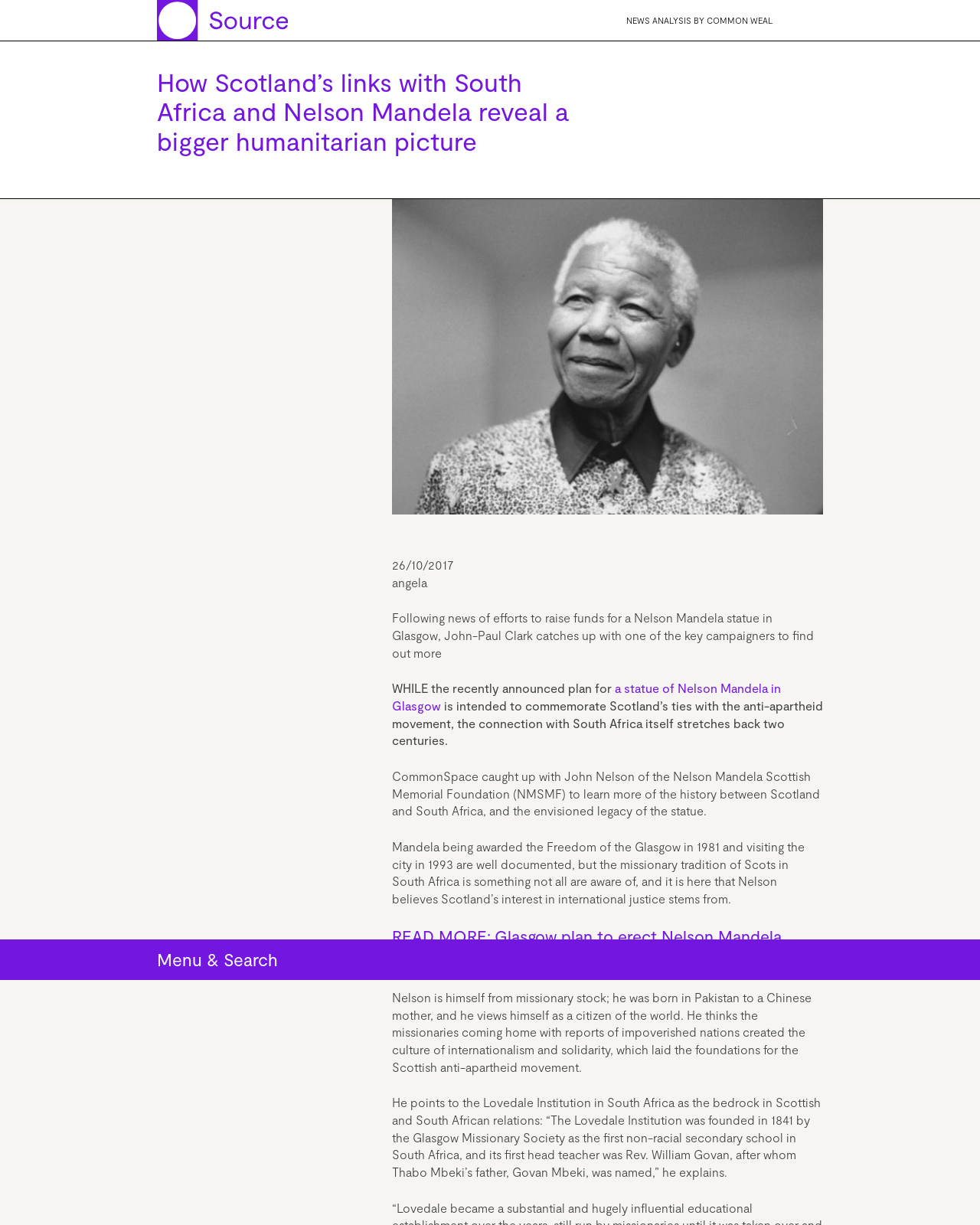Provide your answer to the question using just one word or phrase: What is the significance of the Lovedale Institution in South Africa?

First non-racial secondary school